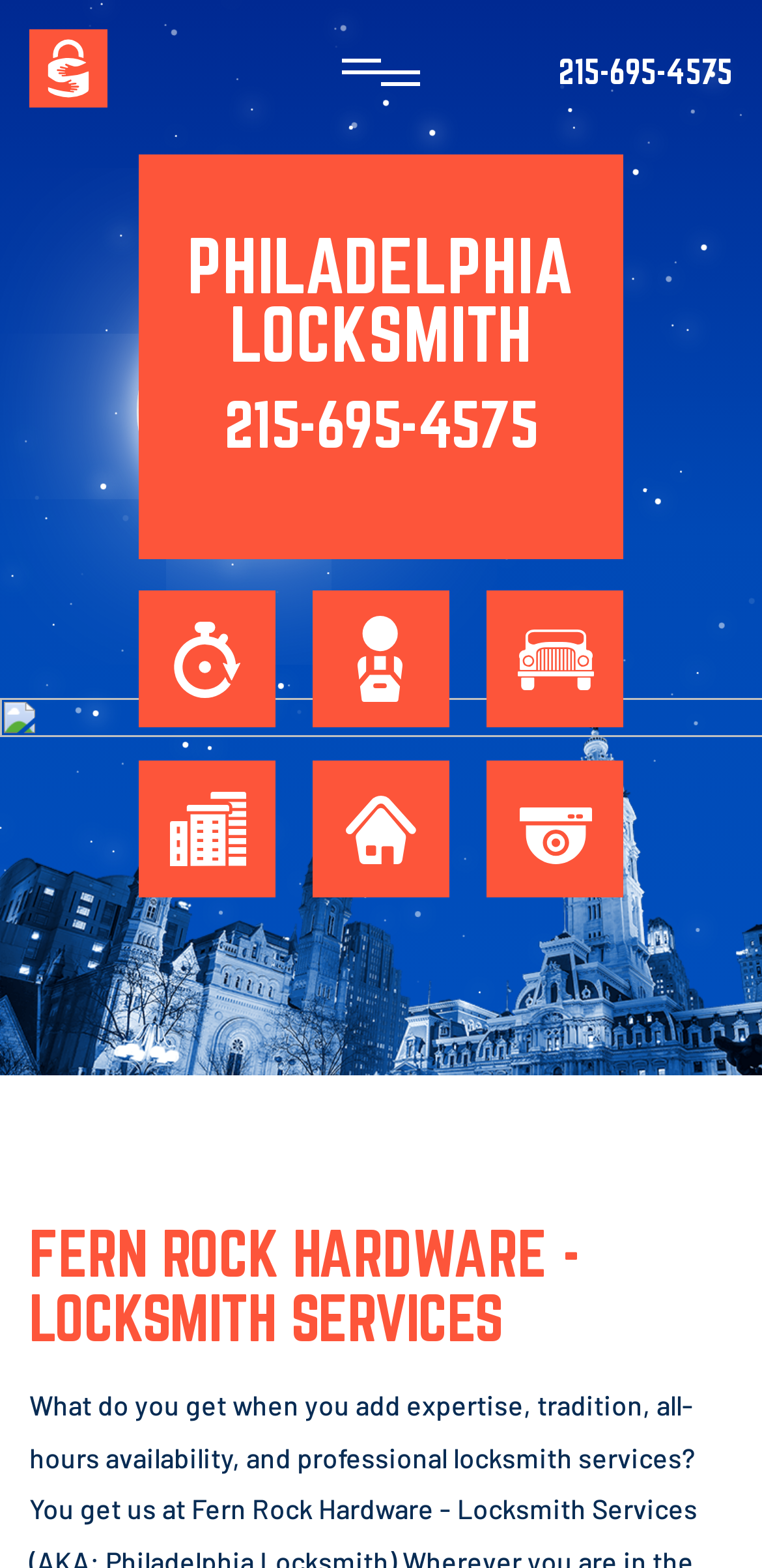Please find the bounding box coordinates for the clickable element needed to perform this instruction: "View ABOUT US".

[0.383, 0.493, 0.617, 0.529]